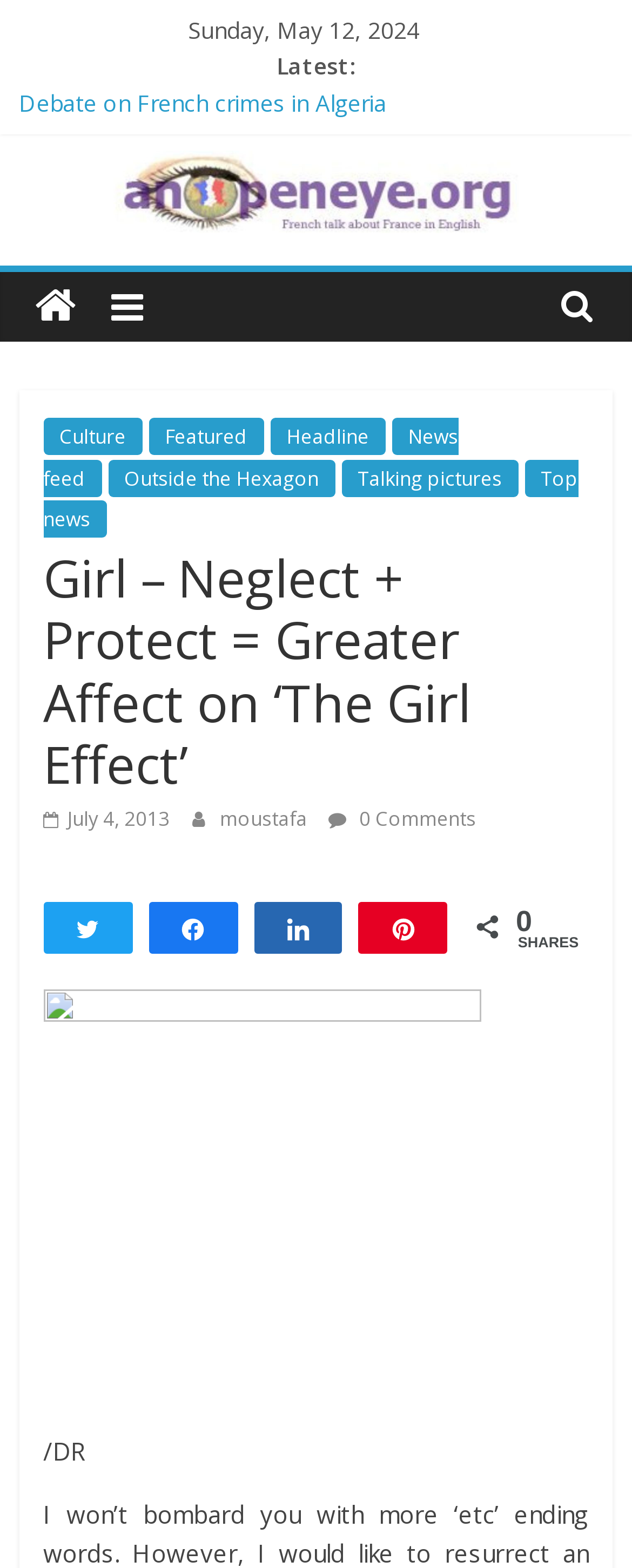How many shares does the article 'Girl – Neglect + Protect = Greater Affect on ‘The Girl Effect’' have?
Using the image, provide a detailed and thorough answer to the question.

I found the number of shares by looking at the static text element with text '0' next to the 'SHARES' label.